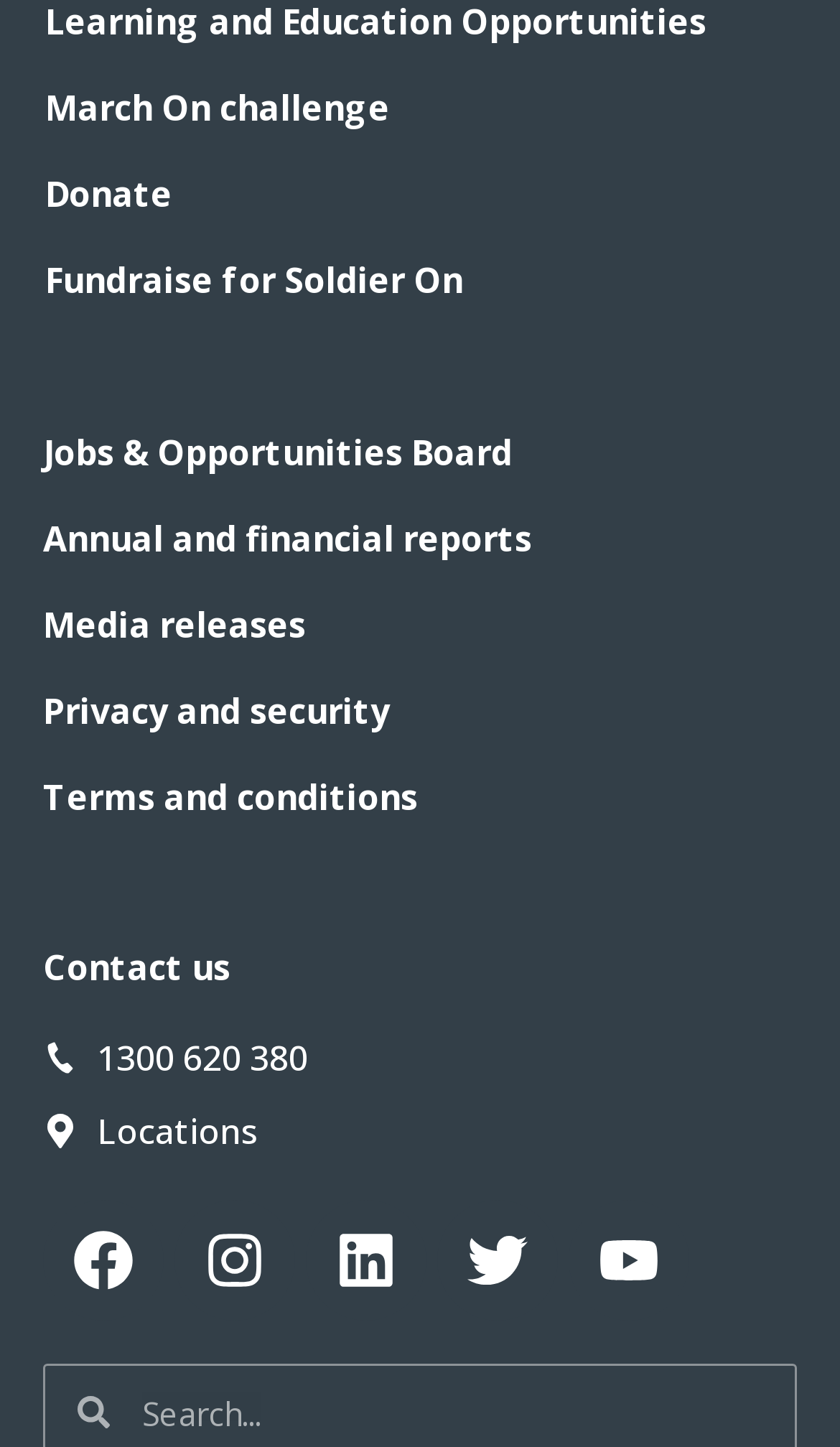What is the last link in the top section?
Based on the screenshot, respond with a single word or phrase.

Terms and conditions